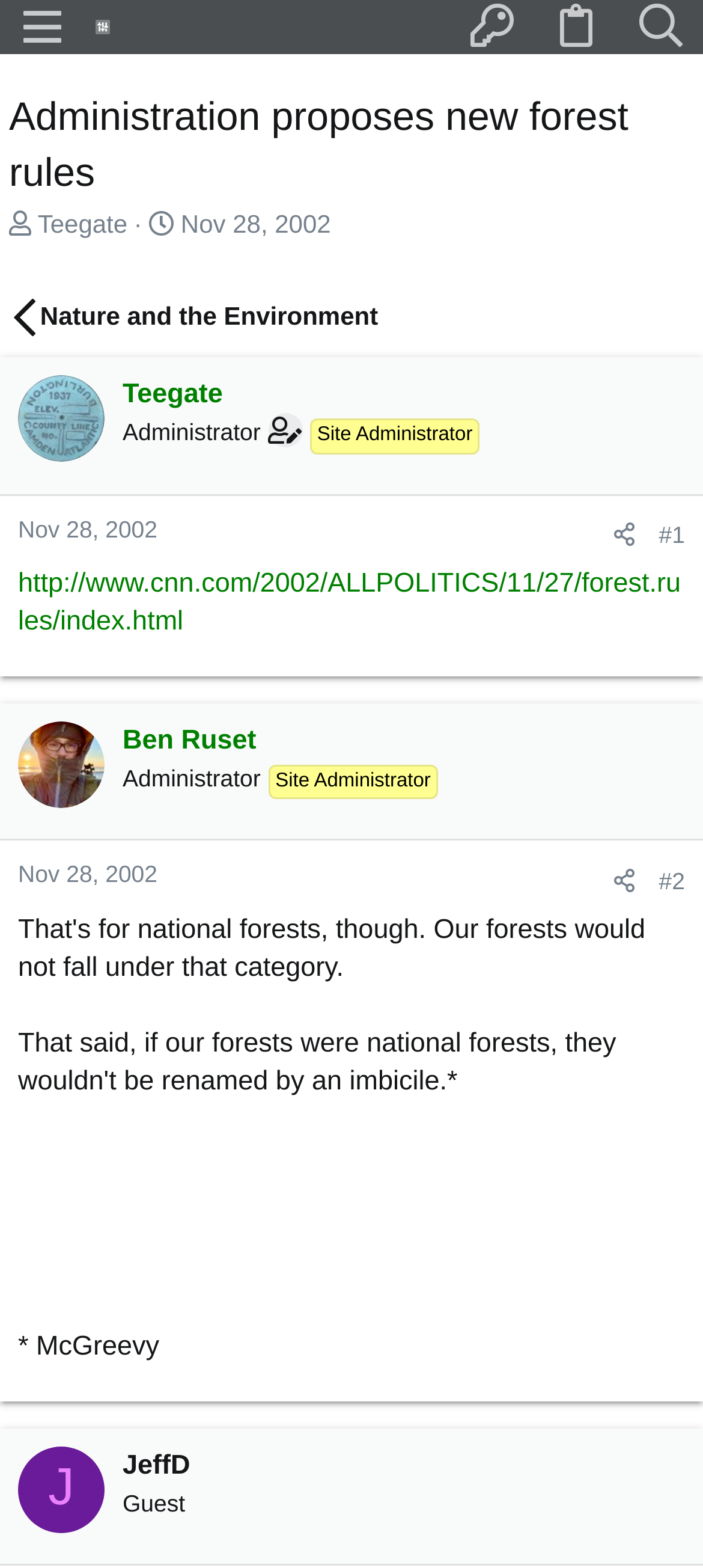Locate the bounding box coordinates of the segment that needs to be clicked to meet this instruction: "Share the post".

[0.855, 0.33, 0.919, 0.352]